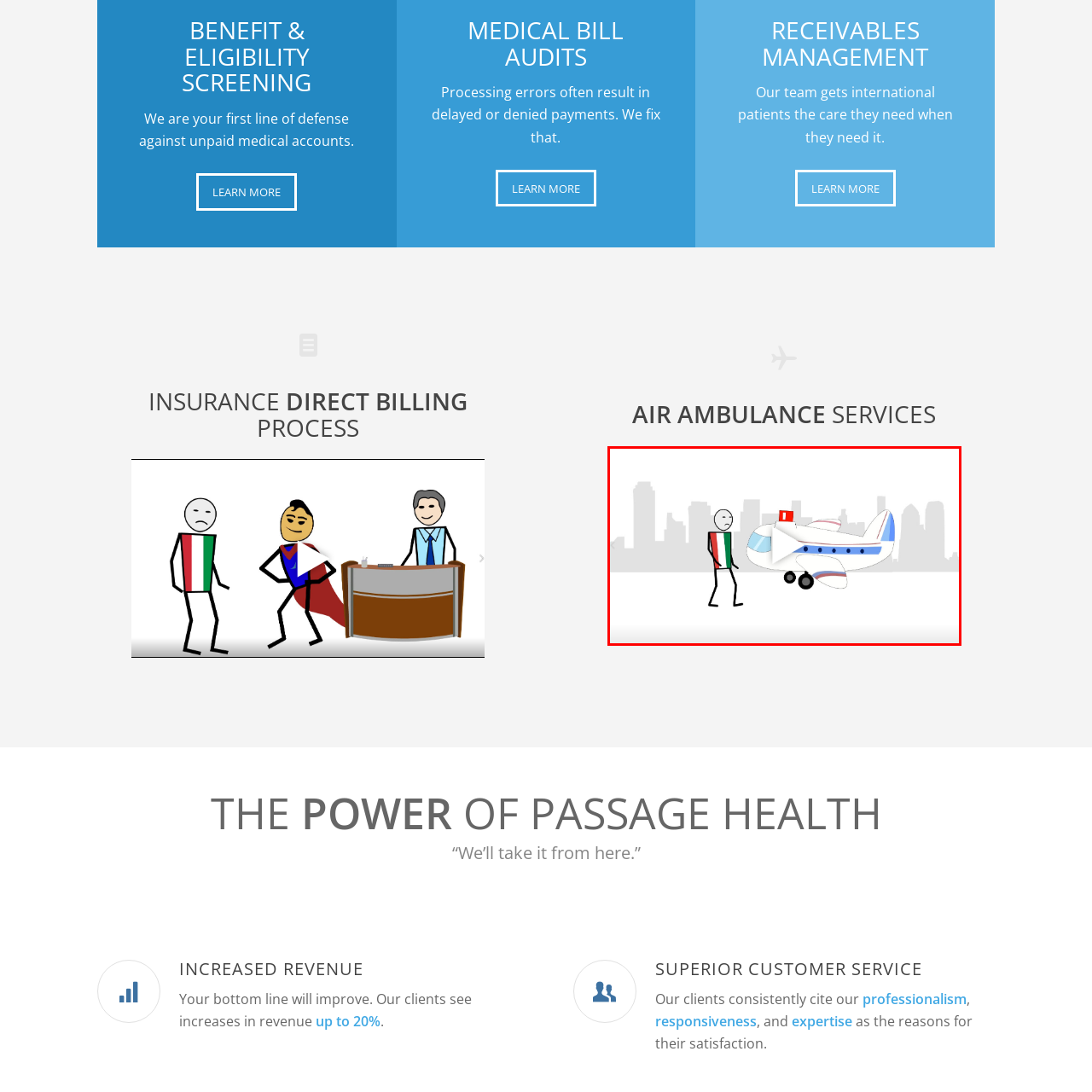Refer to the image contained within the red box, What is the background of the image?
 Provide your response as a single word or phrase.

city skyline